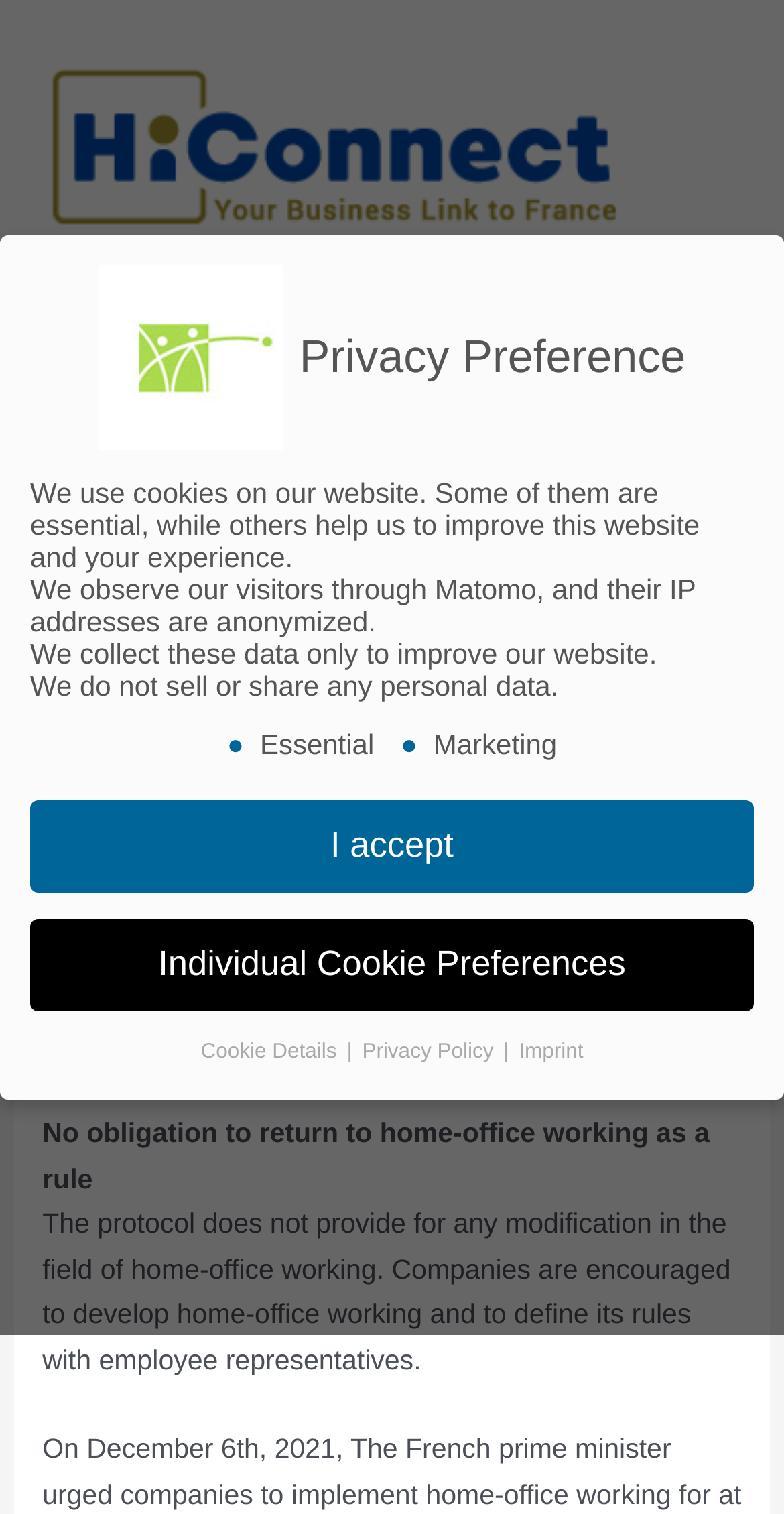What is the purpose of collecting data on the website?
Based on the image, answer the question with as much detail as possible.

The answer can be found in the privacy preference section of the webpage, which states that the website collects data only to improve the website, and does not sell or share any personal data.